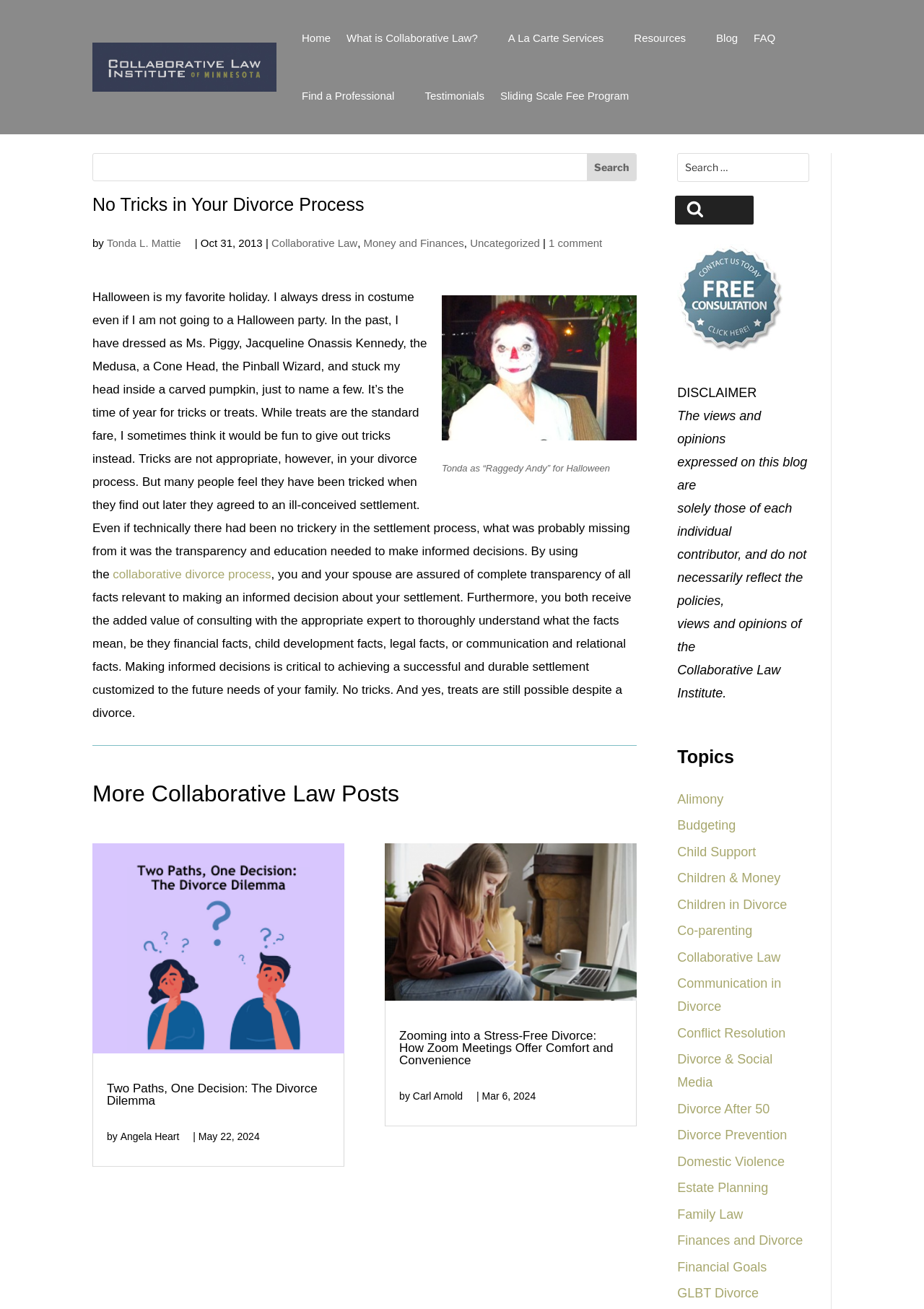Describe all the significant parts and information present on the webpage.

This webpage is about collaborative law and divorce, with a personal touch. At the top, there is a navigation menu with links to "Home", "What is Collaborative Law?", "A La Carte Services", "Resources", "Blog", "FAQ", "Find a Professional", "Testimonials", and "Sliding Scale Fee Program". Below the navigation menu, there is a search bar with a button labeled "Search".

The main content of the page is divided into two sections. On the left, there is a heading "No Tricks in Your Divorce Process" followed by a brief introduction to the author, Tonda L. Mattie, and the topic of collaborative law. Below this, there is a figure with an image of the author dressed as Raggedy Andy for Halloween, accompanied by a caption. The main text discusses the importance of transparency and education in the divorce process, highlighting the benefits of collaborative law.

On the right, there is a section titled "More Collaborative Law Posts" with two articles listed. Each article has a heading, a brief summary, and a link to read more. The articles are about divorce and collaborative law, with one discussing the benefits of Zoom meetings in the divorce process.

At the bottom of the page, there is a search bar again, followed by a disclaimer and a list of topics related to divorce and collaborative law, such as alimony, budgeting, child support, and co-parenting.